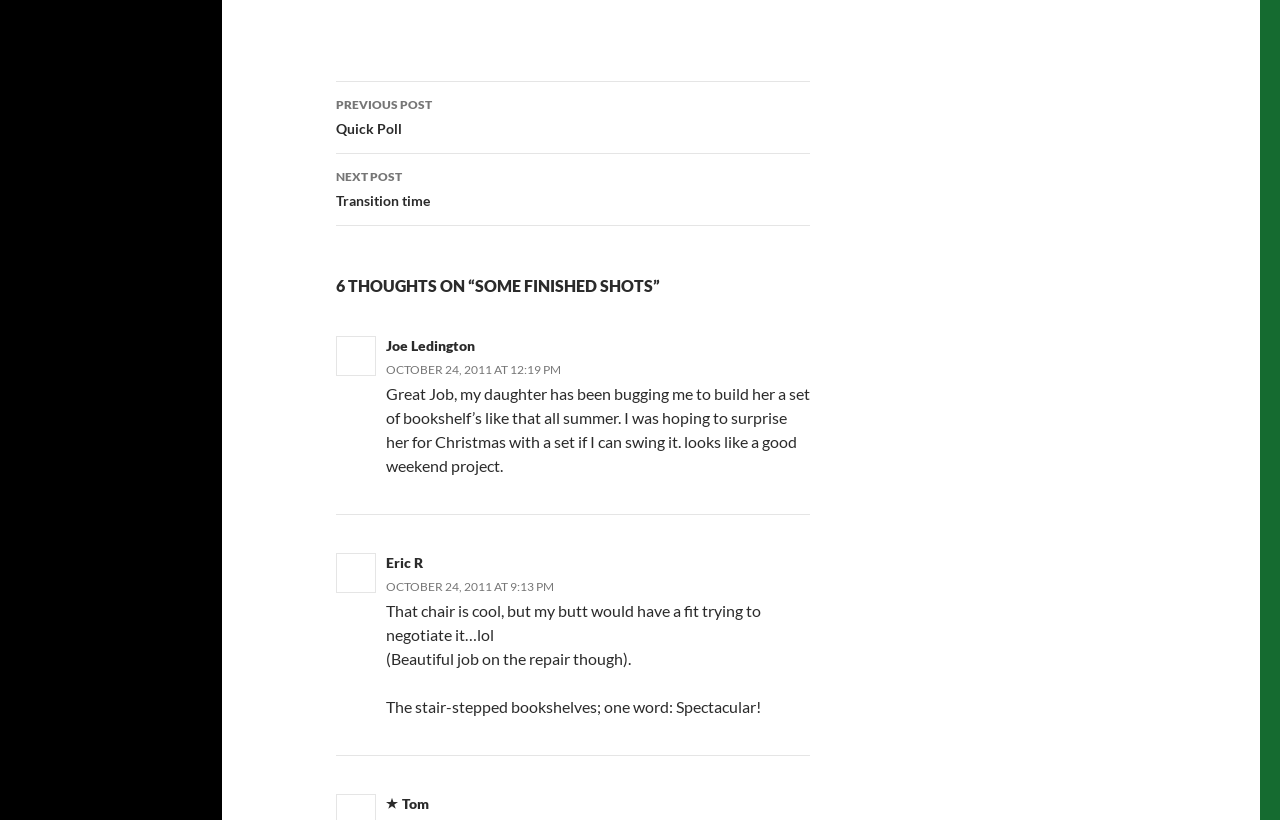Please find the bounding box for the UI component described as follows: "Tom".

[0.314, 0.969, 0.335, 0.99]